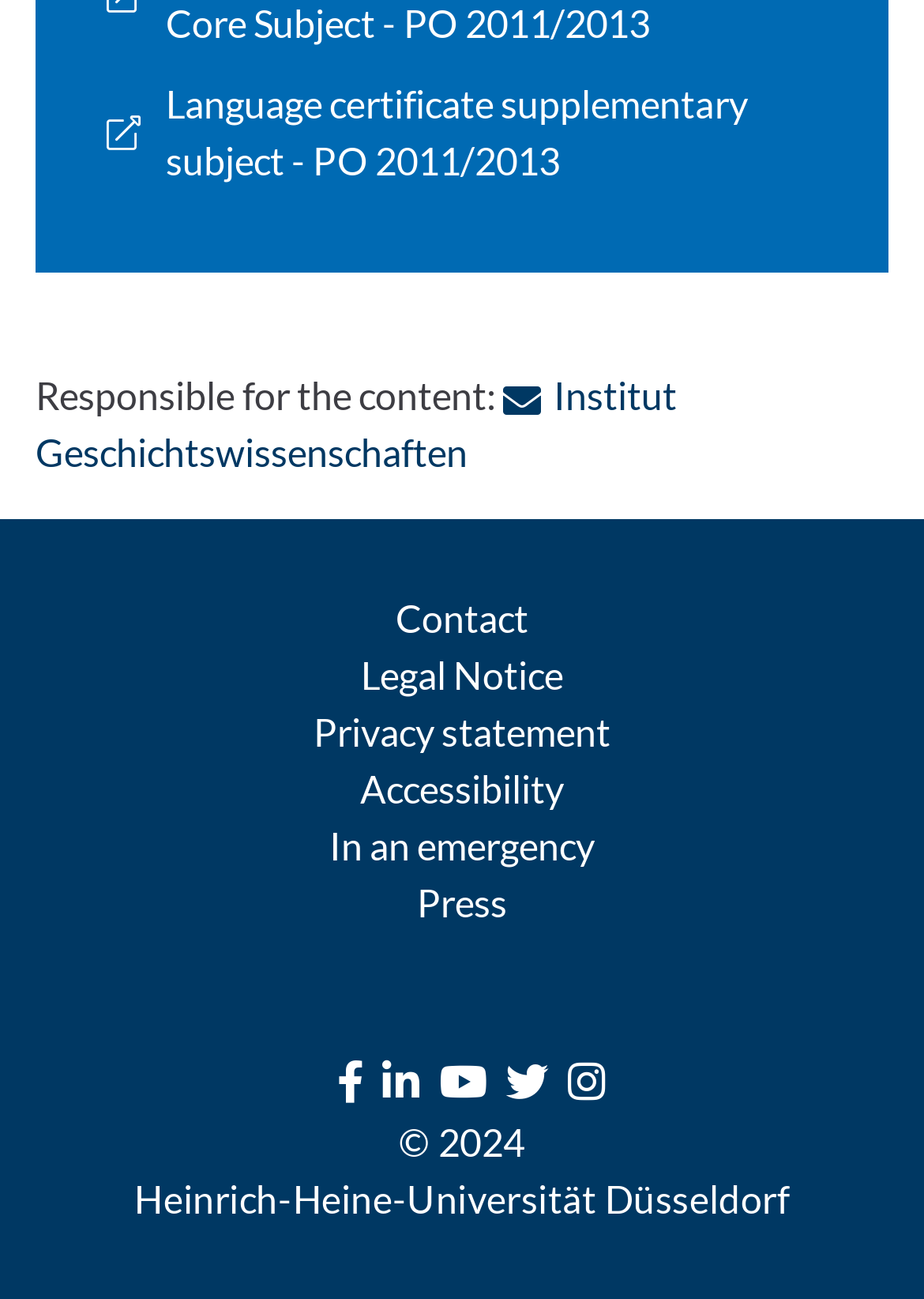Identify the bounding box coordinates of the area you need to click to perform the following instruction: "Visit Facebook page".

[0.365, 0.812, 0.393, 0.852]